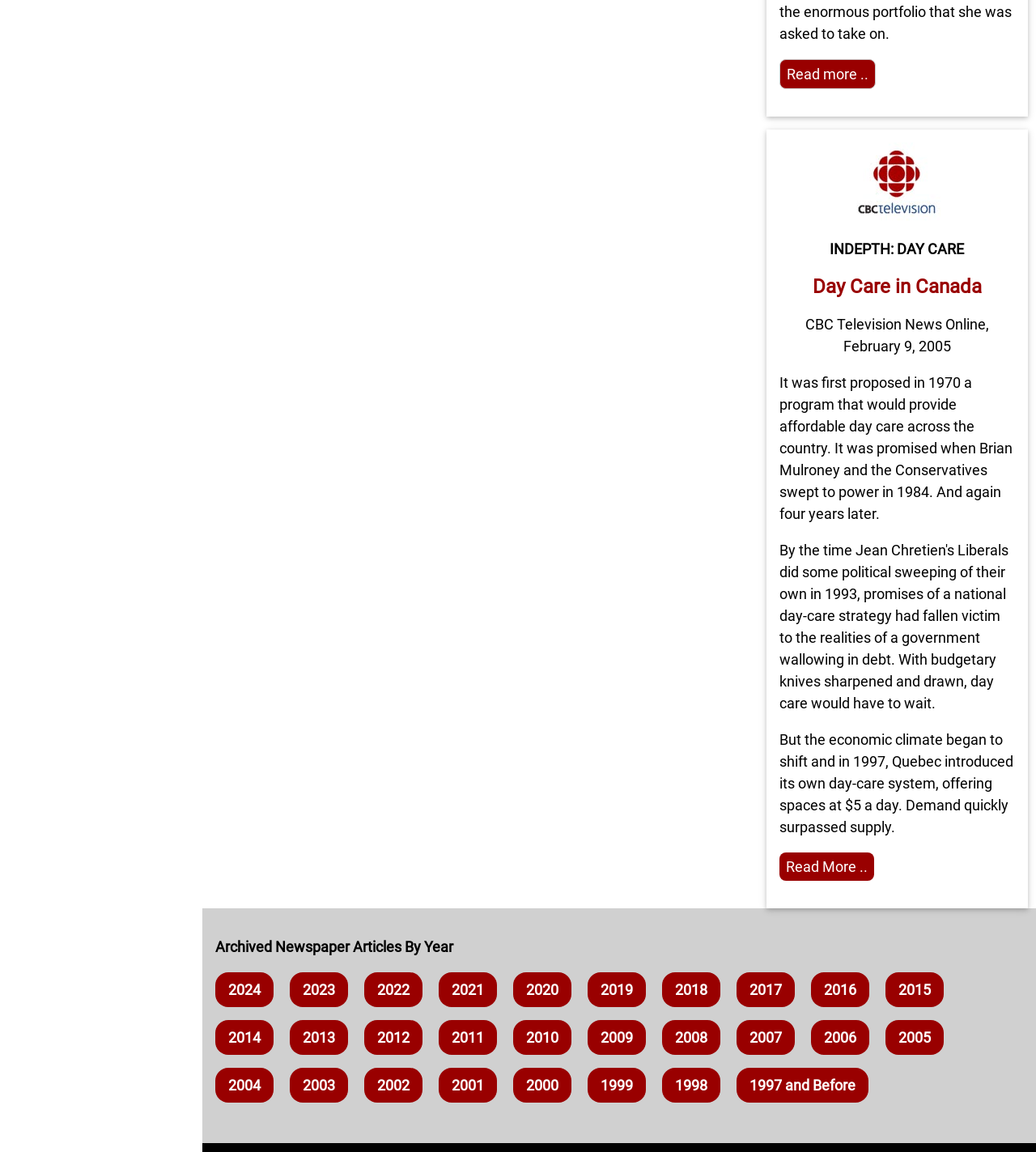Highlight the bounding box coordinates of the region I should click on to meet the following instruction: "Click the 'Read more' button".

[0.752, 0.051, 0.845, 0.077]